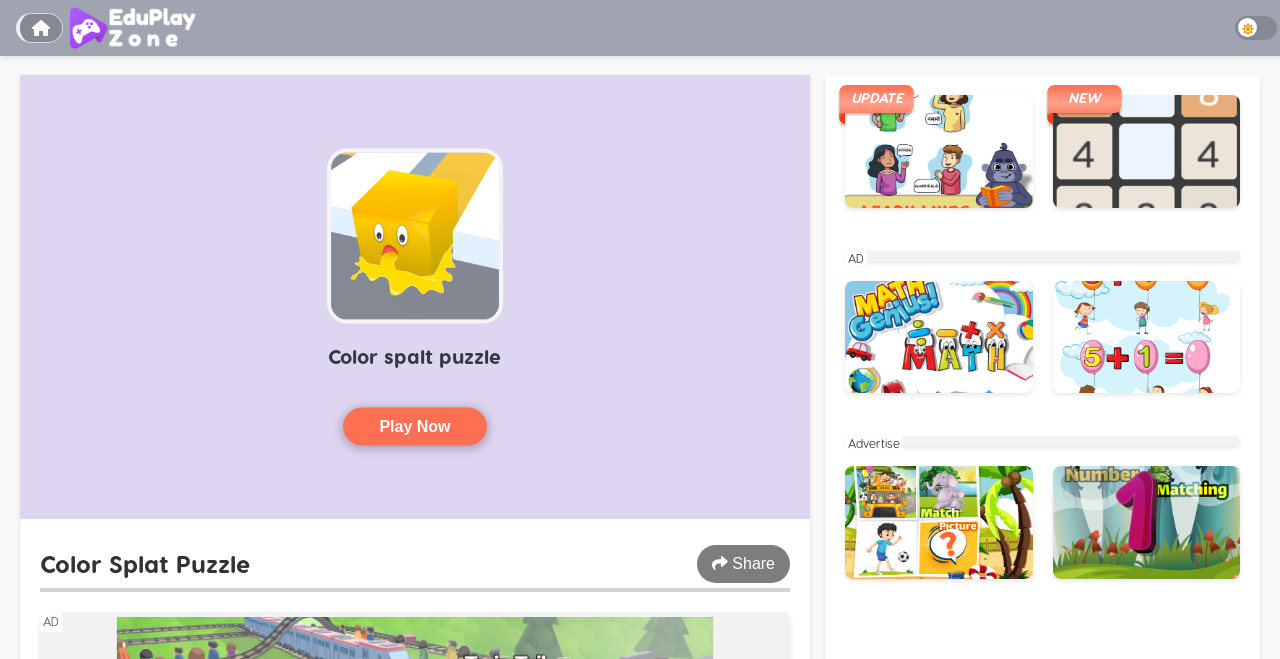Find the bounding box coordinates for the HTML element specified by: "Share".

[0.544, 0.827, 0.617, 0.884]